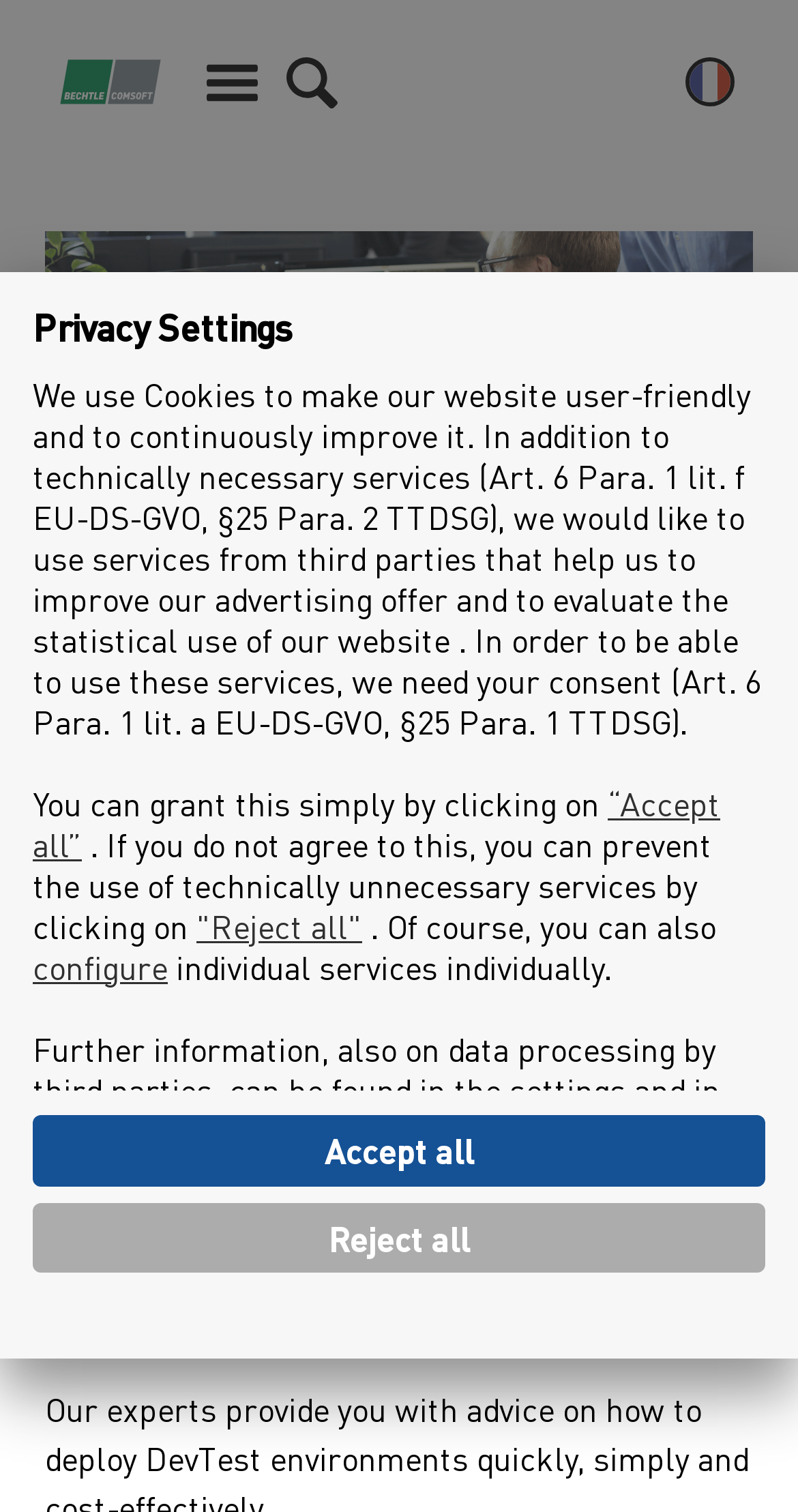Using the description "“Accept all”", predict the bounding box of the relevant HTML element.

[0.041, 0.515, 0.903, 0.572]